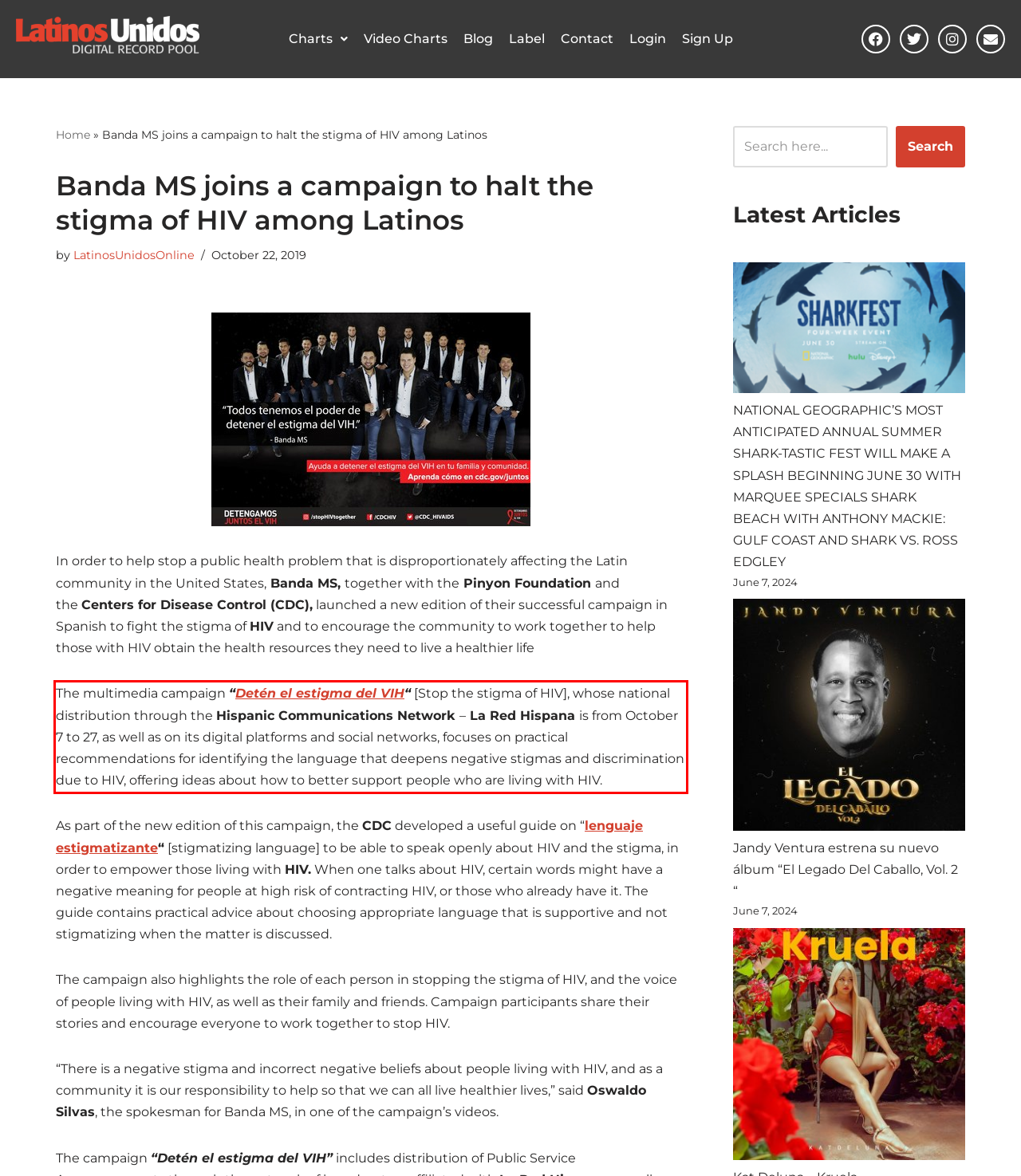Review the webpage screenshot provided, and perform OCR to extract the text from the red bounding box.

The multimedia campaign “Detén el estigma del VIH“ [Stop the stigma of HIV], whose national distribution through the Hispanic Communications Network – La Red Hispana is from October 7 to 27, as well as on its digital platforms and social networks, focuses on practical recommendations for identifying the language that deepens negative stigmas and discrimination due to HIV, offering ideas about how to better support people who are living with HIV.